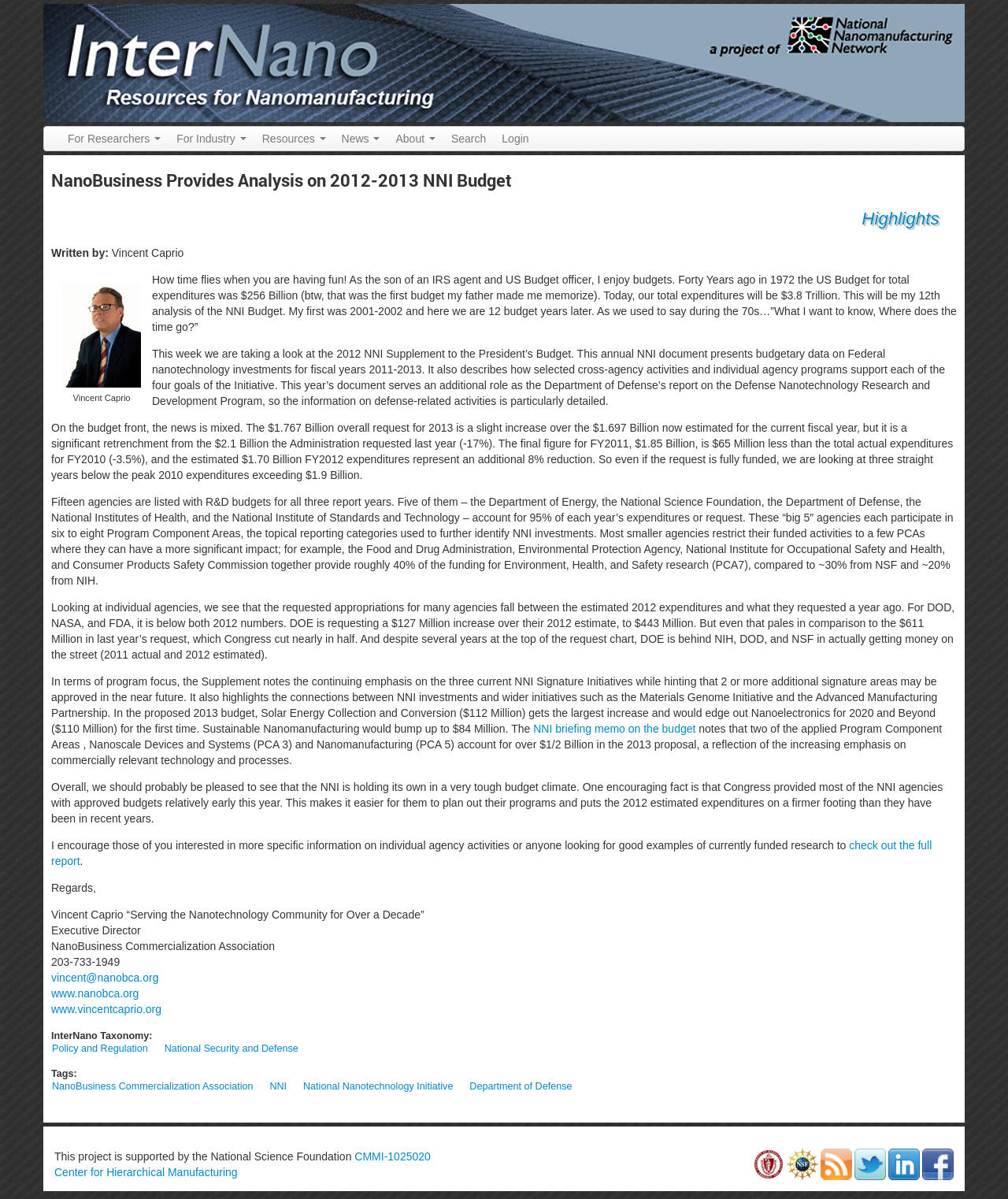Determine the bounding box coordinates of the clickable region to follow the instruction: "Click on the 'Highlights' link".

[0.855, 0.174, 0.932, 0.19]